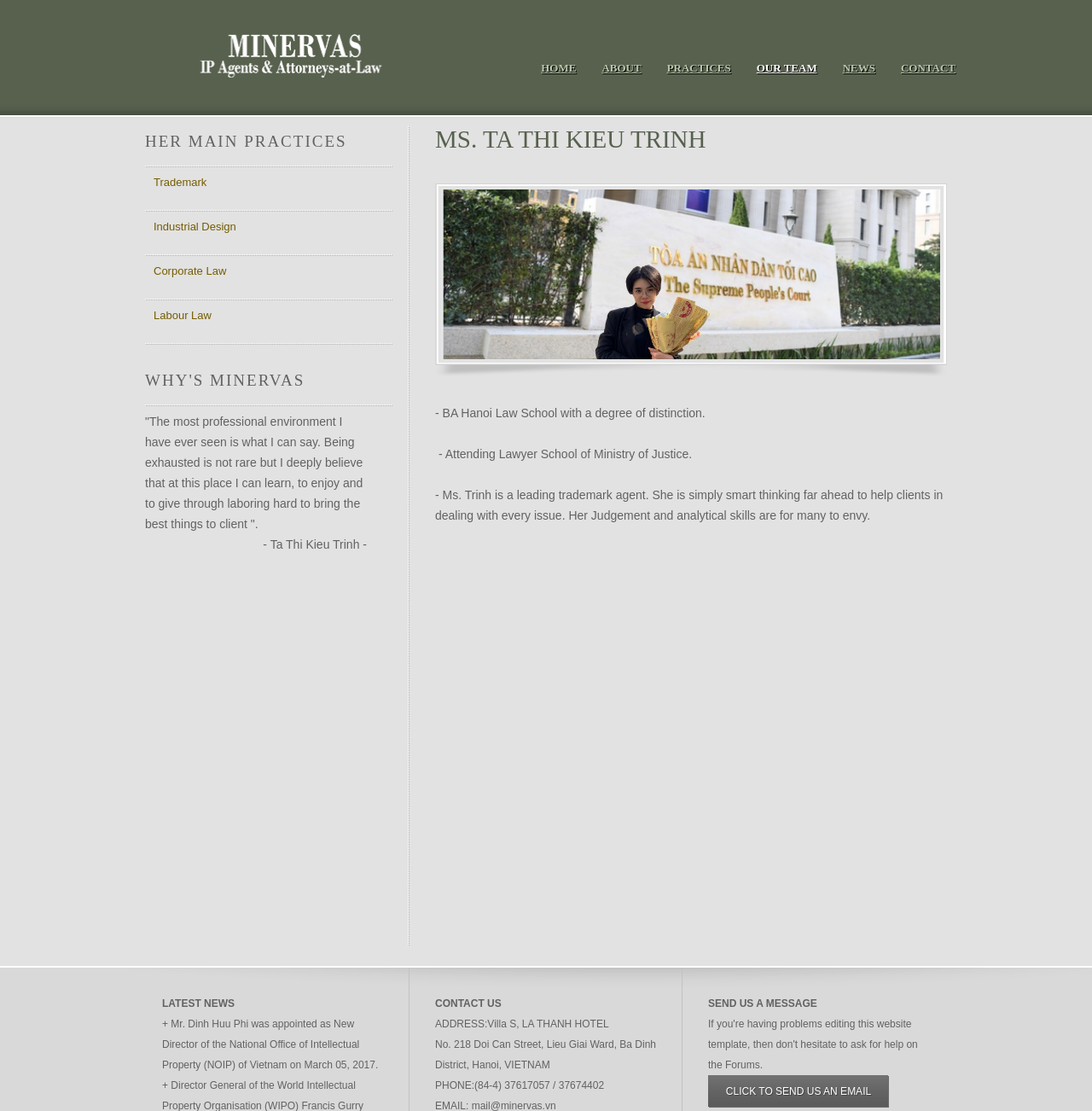Specify the bounding box coordinates of the region I need to click to perform the following instruction: "View Ms. Ta Thi Kieu Trinh's profile". The coordinates must be four float numbers in the range of 0 to 1, i.e., [left, top, right, bottom].

[0.398, 0.114, 0.867, 0.137]